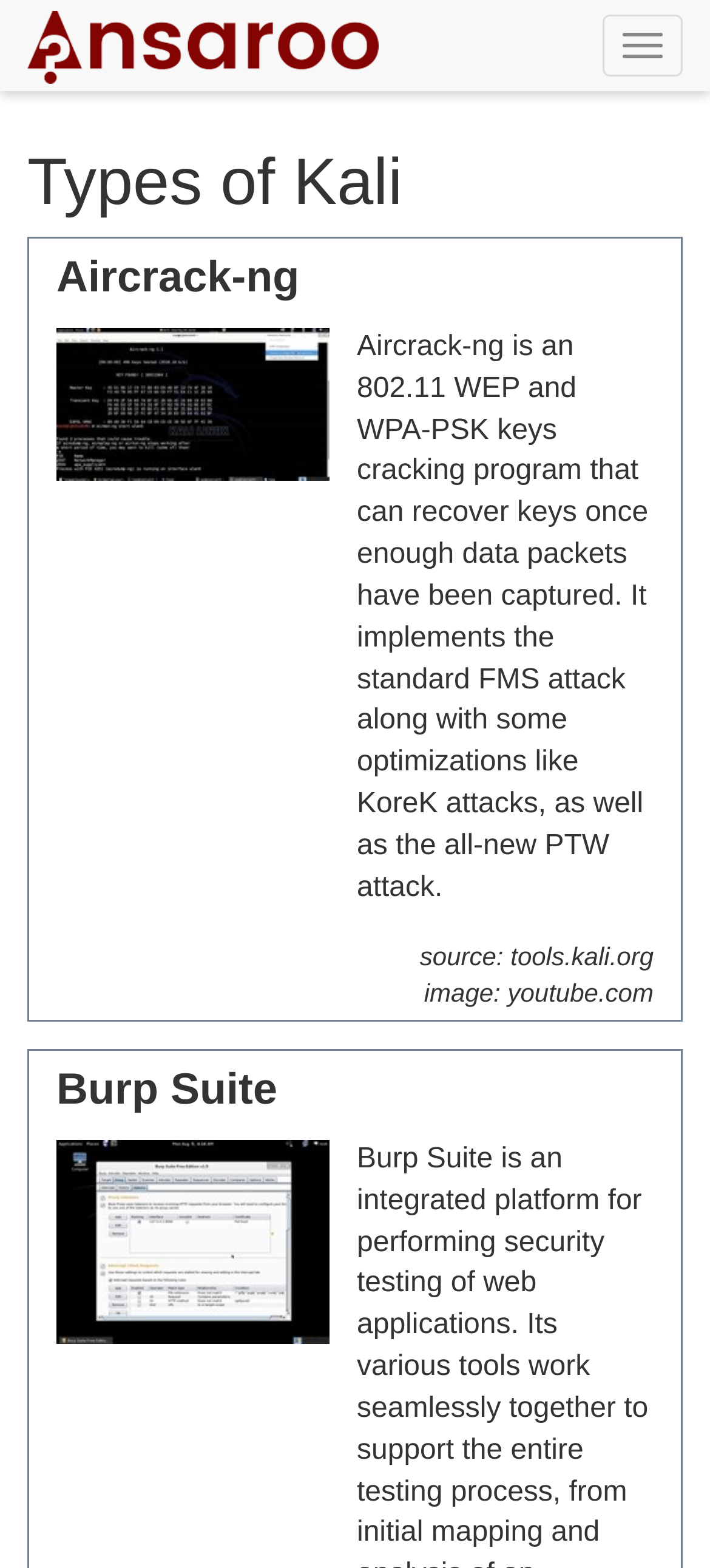Respond to the following query with just one word or a short phrase: 
How many types of Kali are listed?

2